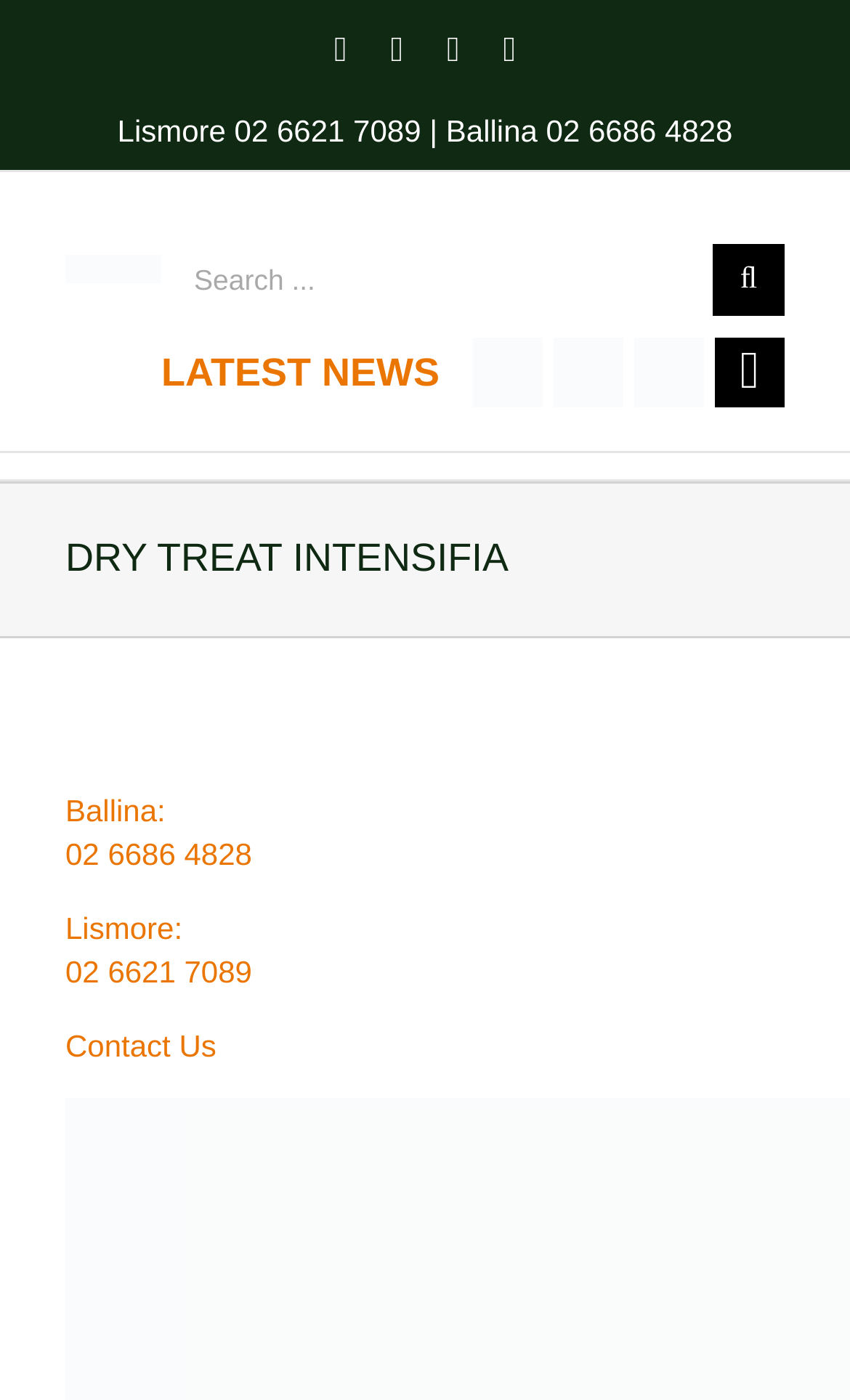Is there a logo on the webpage?
Observe the image and answer the question with a one-word or short phrase response.

Yes